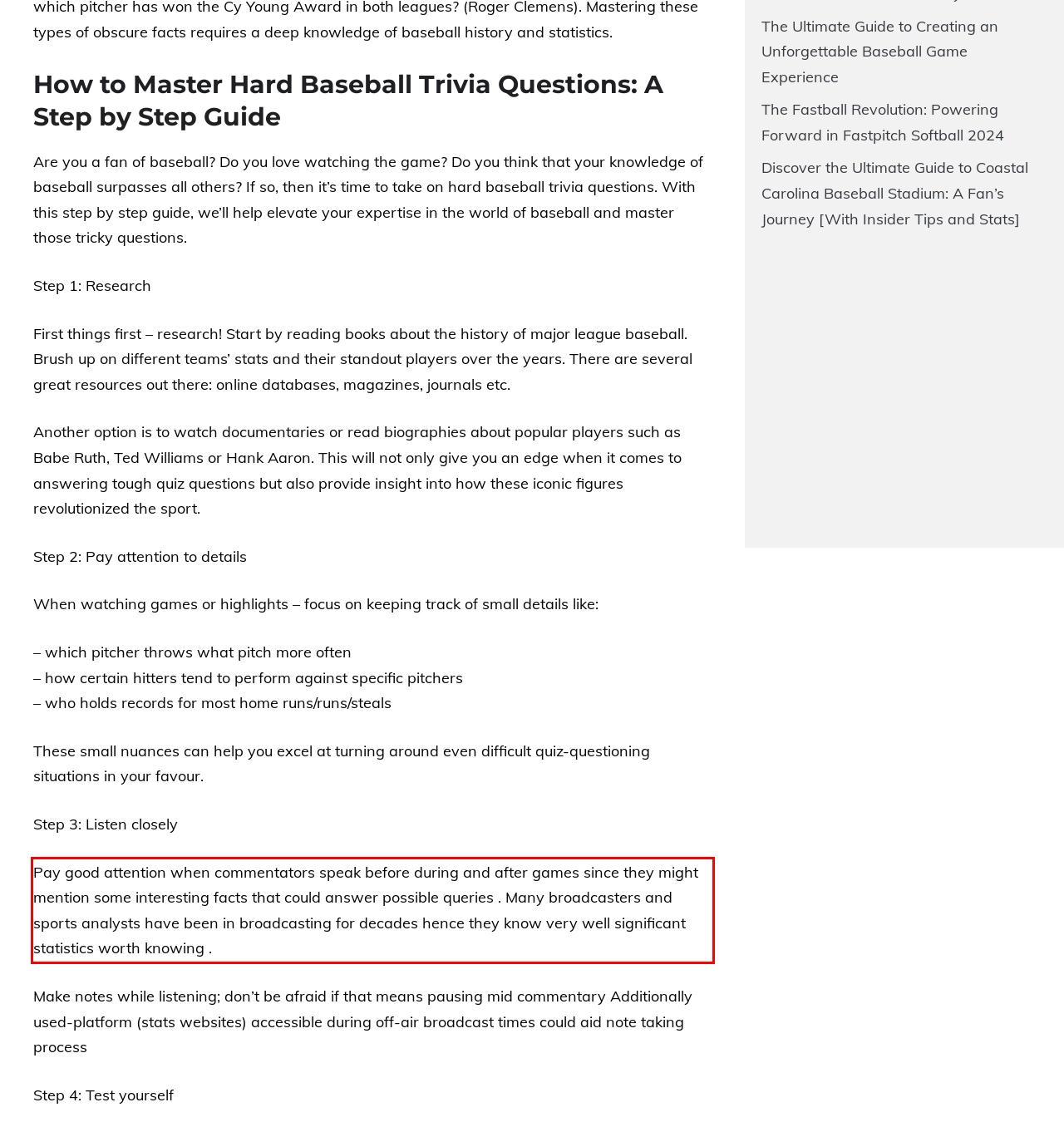Using the webpage screenshot, recognize and capture the text within the red bounding box.

Pay good attention when commentators speak before during and after games since they might mention some interesting facts that could answer possible queries . Many broadcasters and sports analysts have been in broadcasting for decades hence they know very well significant statistics worth knowing .